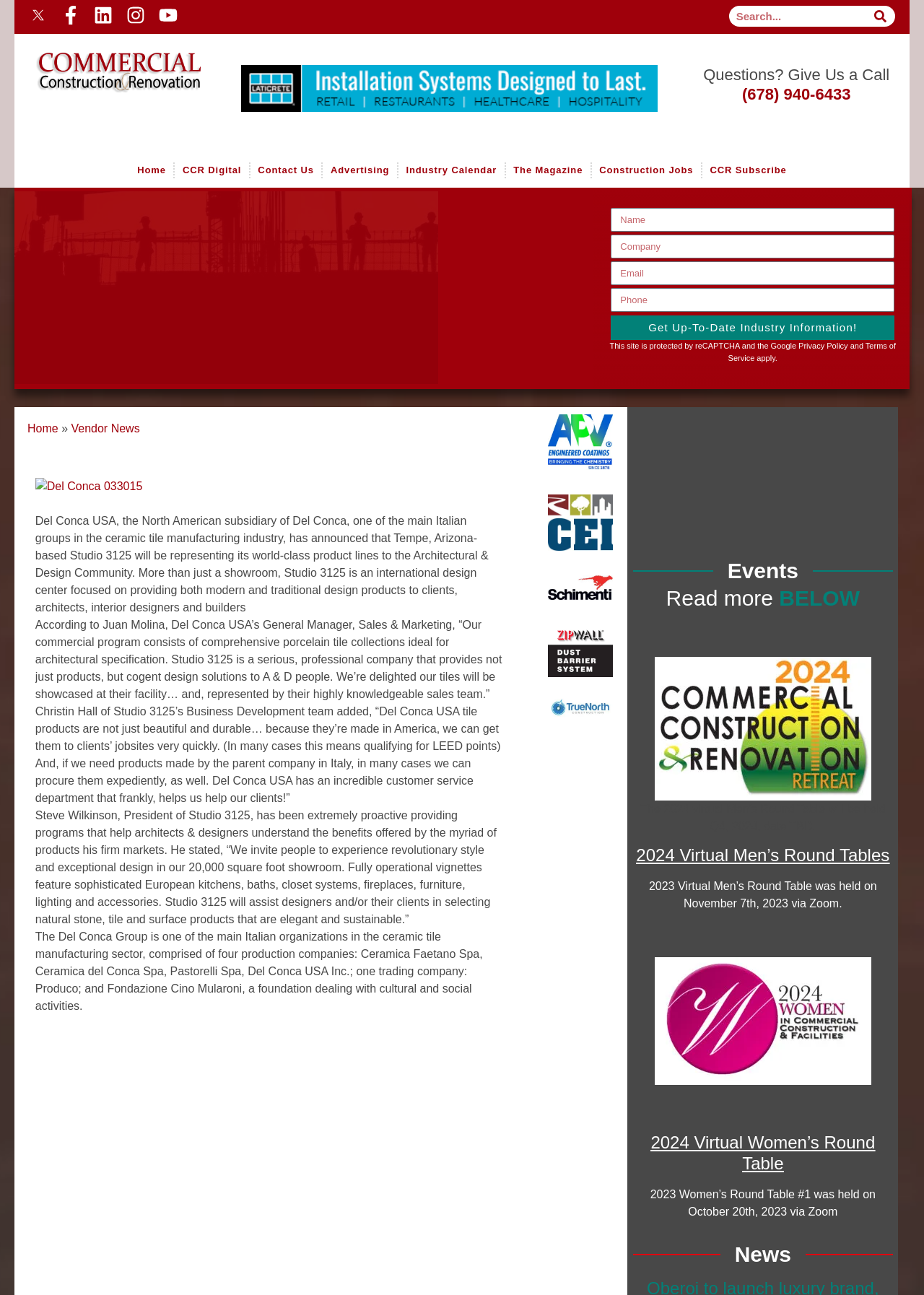Determine the bounding box coordinates for the UI element matching this description: "name="form_fields[name]" placeholder="Name"".

[0.661, 0.161, 0.968, 0.179]